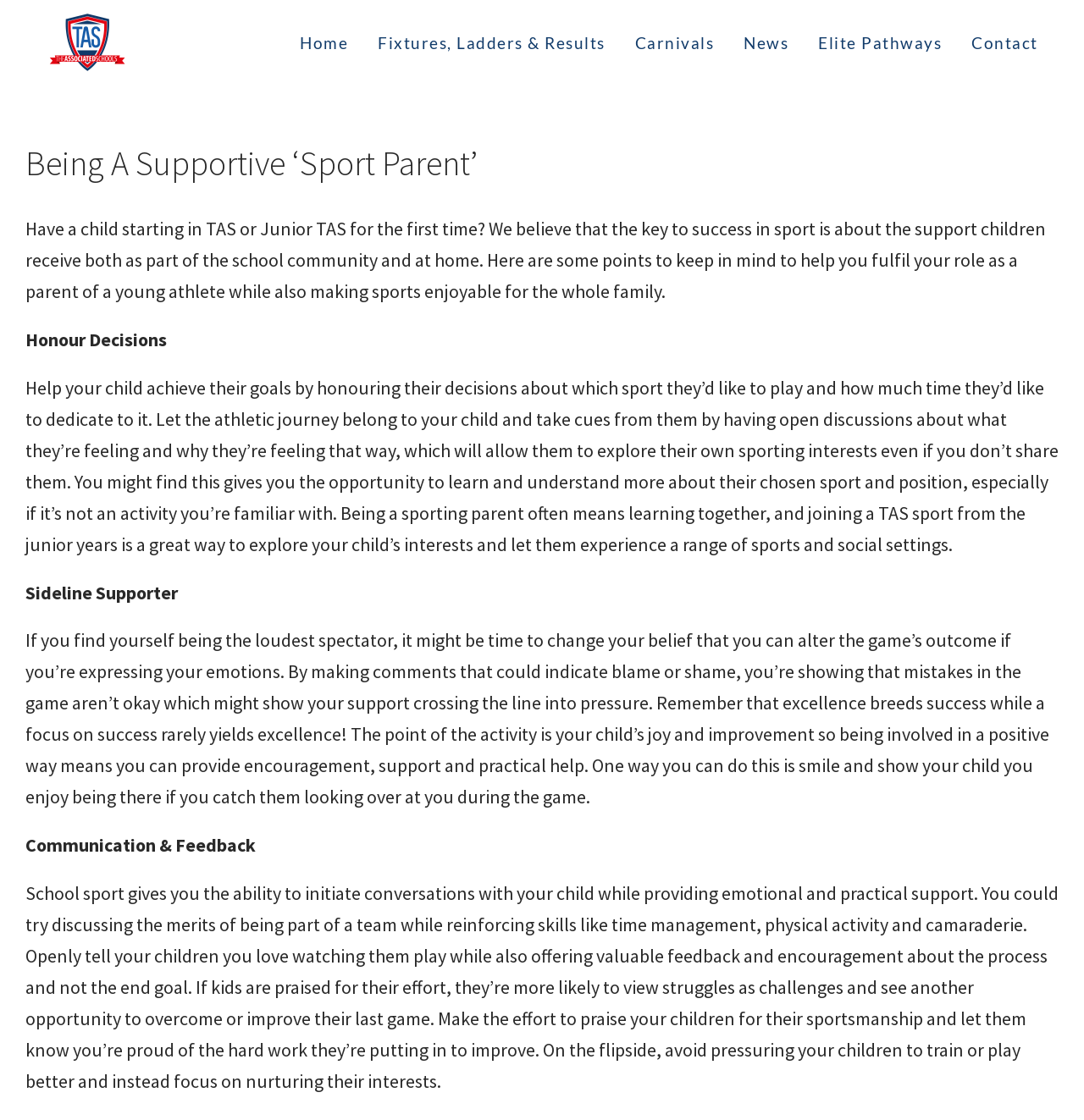Can you specify the bounding box coordinates of the area that needs to be clicked to fulfill the following instruction: "Click the 'Go to Top' link"?

[0.904, 0.941, 0.941, 0.967]